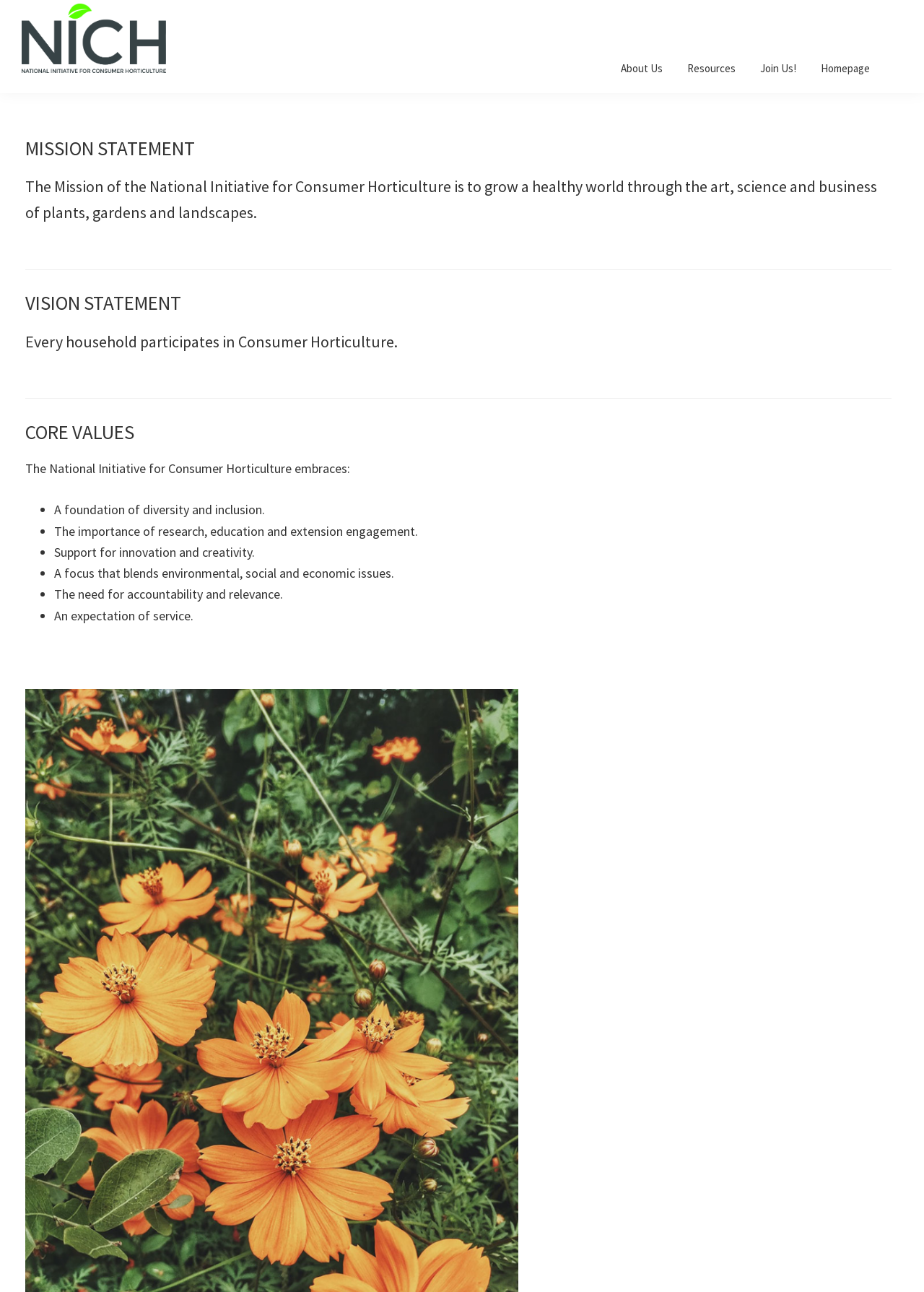Provide a comprehensive caption for the webpage.

The webpage is about the Mission and Vision of the National Initiative for Consumer Horticulture. At the top, there are two skip links, one for primary navigation and one for main content. Below these links, there is a logo of the National Initiative for Consumer Horticulture, which is an image with a link.

On the top right, there is a main navigation menu with four links: About Us, Resources, Join Us!, and Homepage. The Homepage link is currently focused.

Below the navigation menu, there are three sections: Mission Statement, Vision Statement, and Core Values. The Mission Statement section has a heading and a paragraph of text that describes the mission of the National Initiative for Consumer Horticulture. This section is separated from the next section by a horizontal line.

The Vision Statement section has a heading and a paragraph of text that describes the vision of the National Initiative for Consumer Horticulture. This section is also separated from the next section by a horizontal line.

The Core Values section has a heading and a list of five core values, each marked with a bullet point. The core values are described in brief sentences, and they include diversity and inclusion, research and education, innovation and creativity, environmental and social issues, and accountability and relevance.